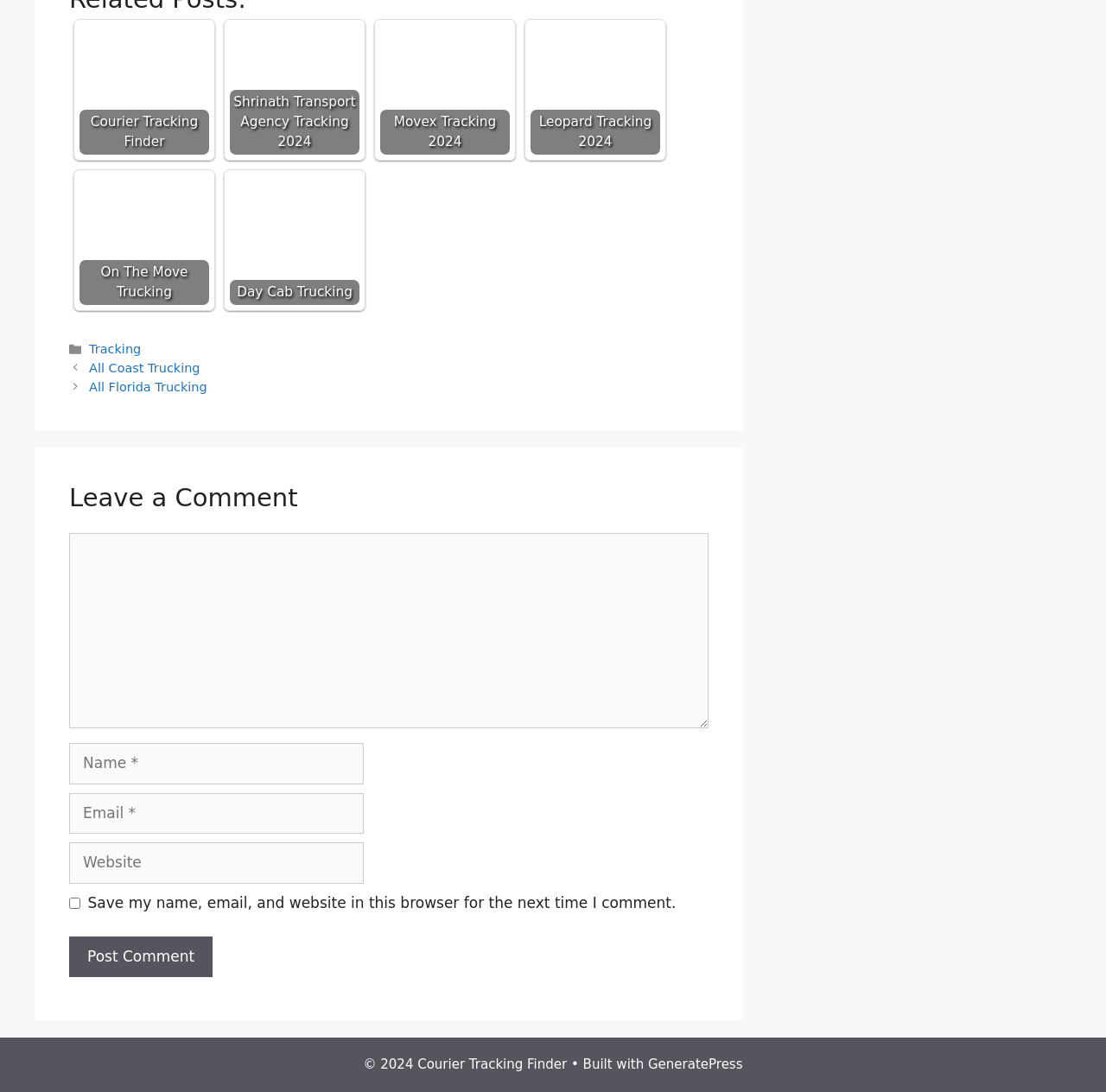How many links are there in the footer section?
Please analyze the image and answer the question with as much detail as possible.

The footer section is located at the bottom of the webpage and contains links to different categories. There are 5 links in total, namely 'Categories', 'Tracking', 'All Coast Trucking', 'All Florida Trucking', and 'Posts'.